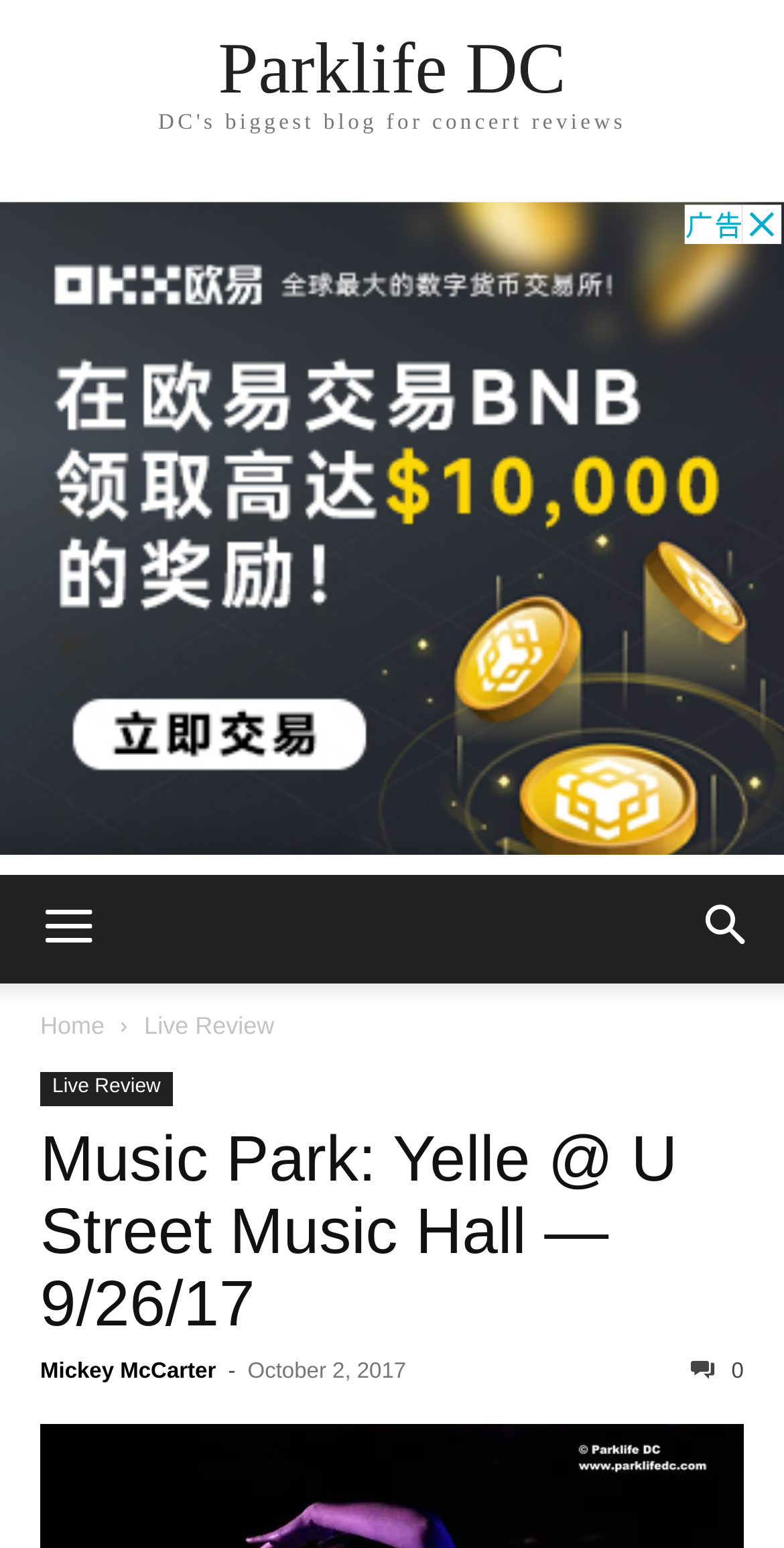Please find the bounding box for the UI component described as follows: "Eric".

None